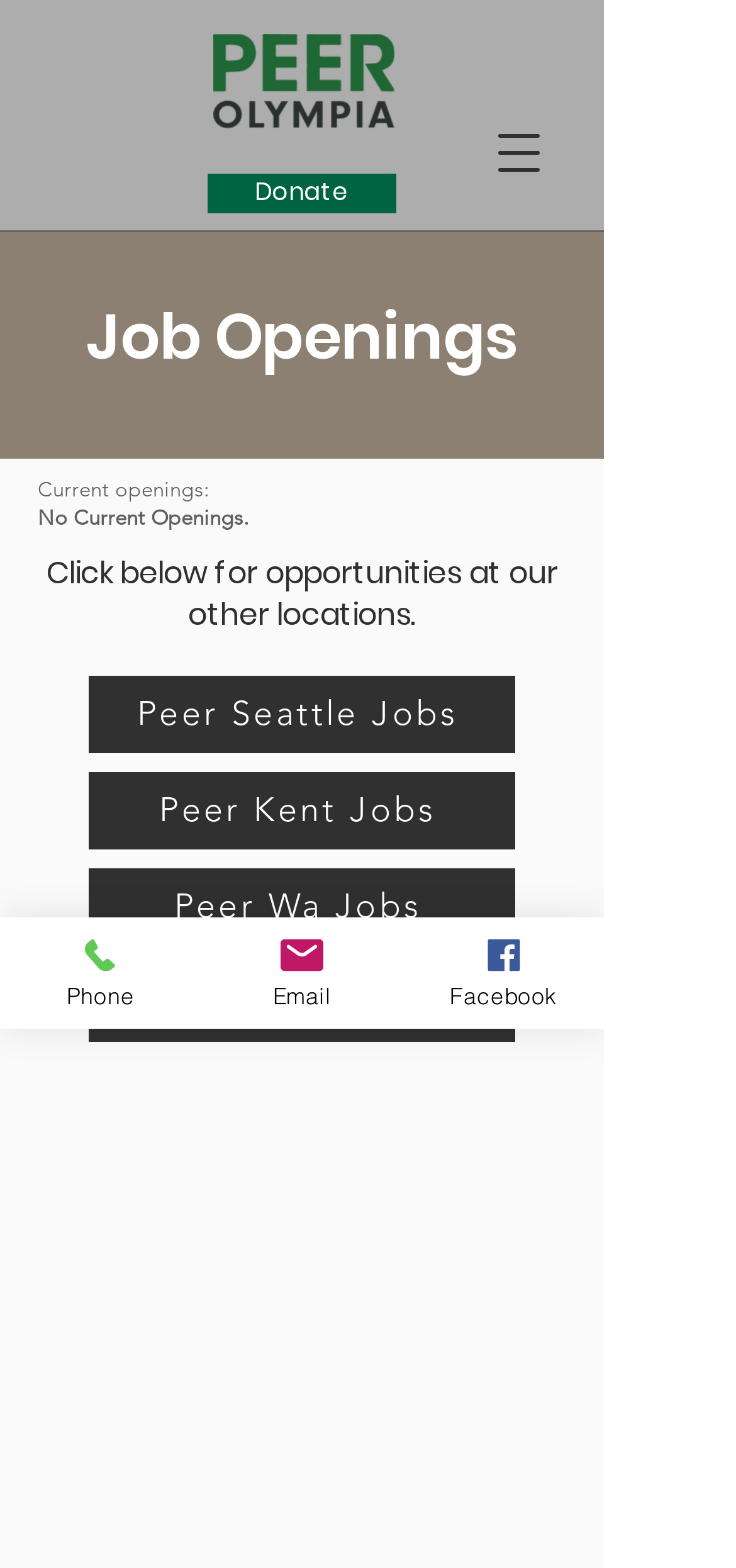Based on the image, please respond to the question with as much detail as possible:
What is the purpose of the 'Open navigation menu' button?

I analyzed the webpage and found the 'Open navigation menu' button which has a property 'hasPopup: dialog'. This suggests that the button is used to open a dialog or a menu.